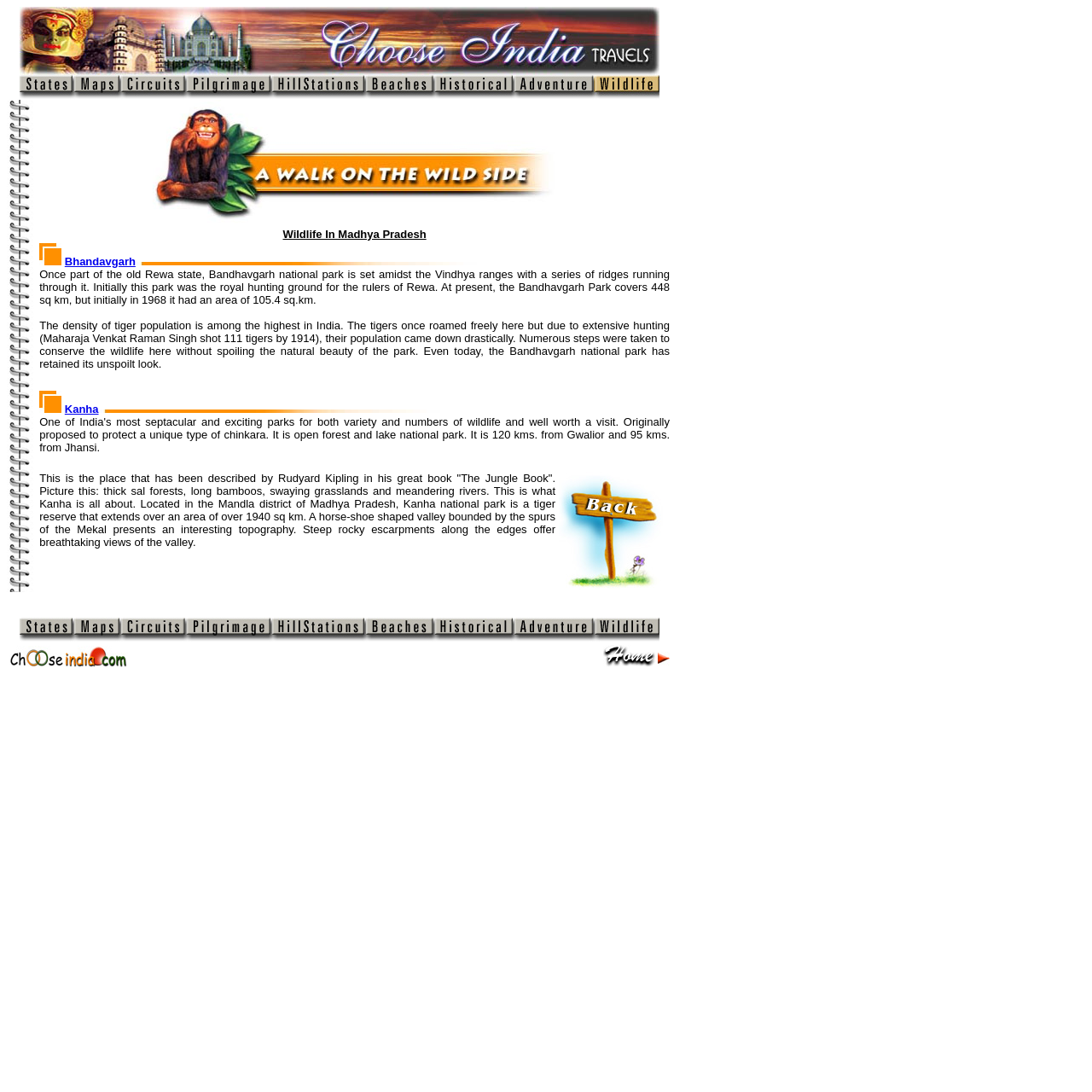Can you find the bounding box coordinates of the area I should click to execute the following instruction: "click on states"?

[0.018, 0.069, 0.067, 0.091]